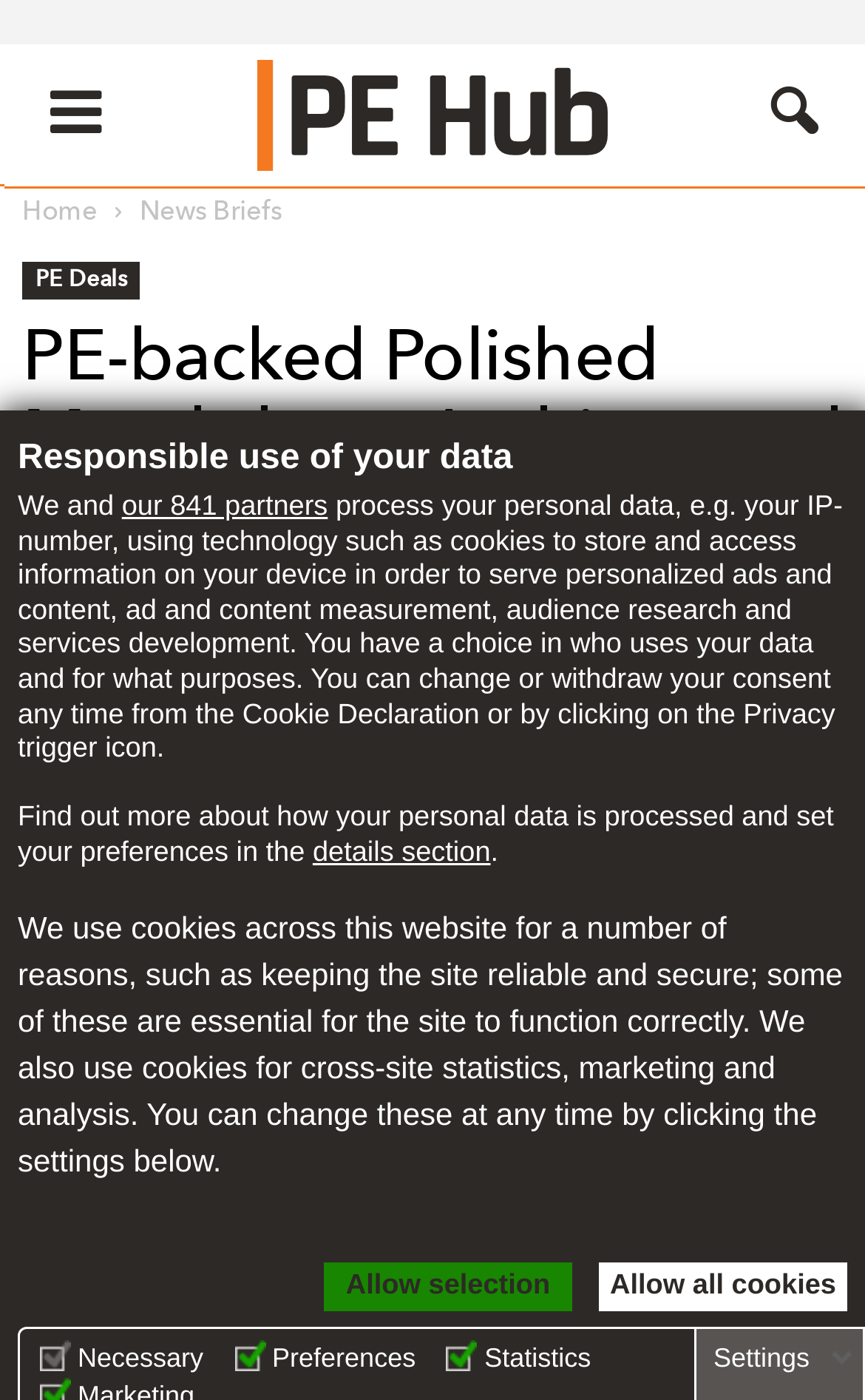Determine the bounding box for the described UI element: "Settings".

[0.814, 0.957, 0.997, 0.983]